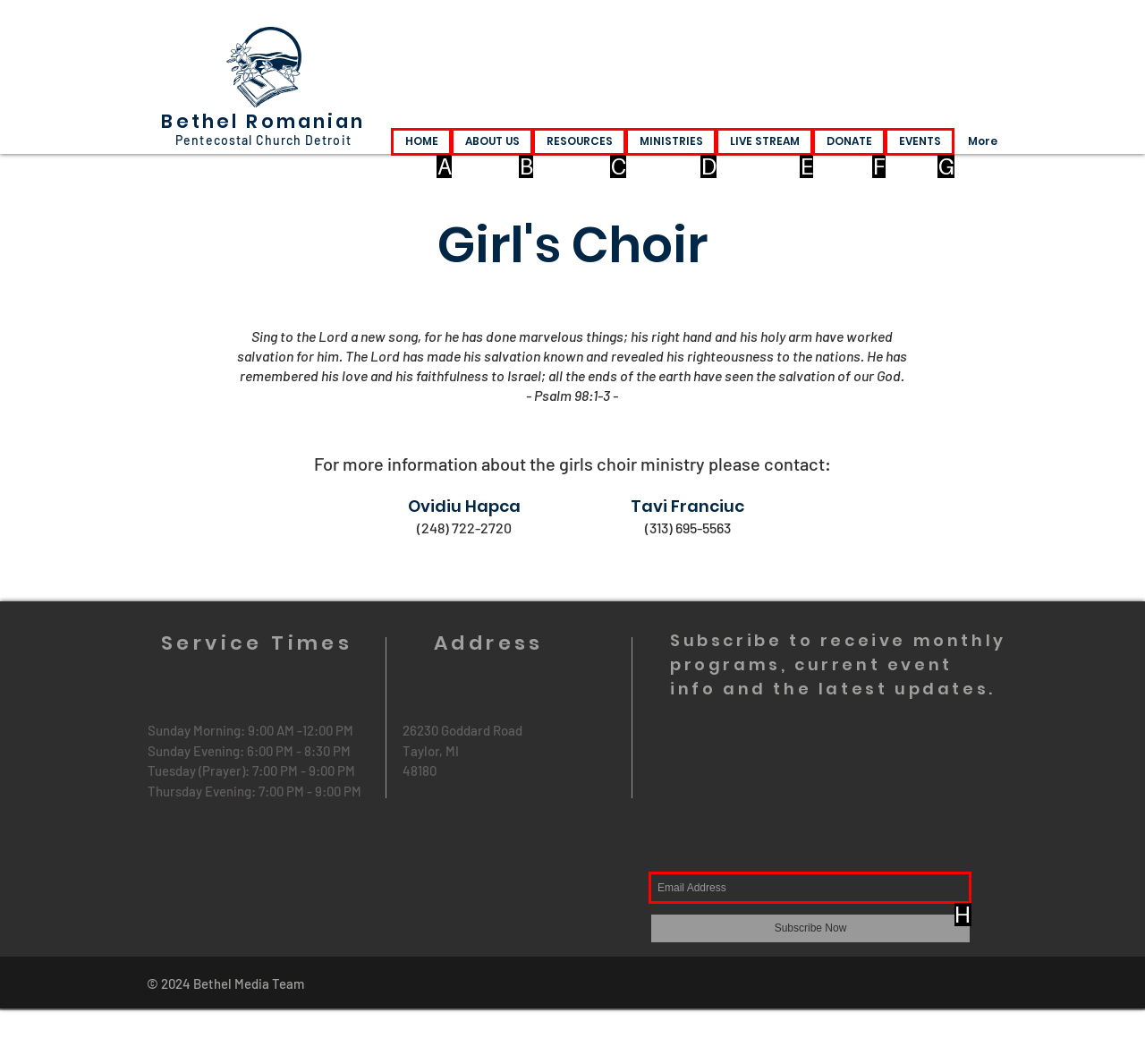Choose the HTML element that needs to be clicked for the given task: Enter email address to subscribe Respond by giving the letter of the chosen option.

H